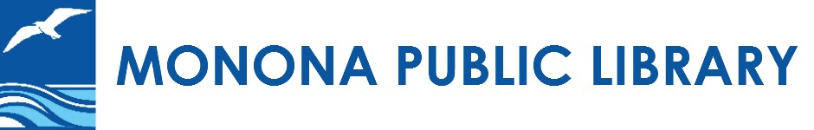Create an extensive and detailed description of the image.

The image features the logo of the Monona Public Library, prominently displayed with a simple yet elegant design. The logo features a stylized representation of a bird, possibly a seagull, flying above wavy blue lines that symbolize water, reflecting the library's connection to the community and its serene environment. The text "MONONA PUBLIC LIBRARY" is presented in a bold, modern font in deep blue, symbolizing trust, professionalism, and a commitment to learning. This logo signifies not only the identity of the library but also its role as a hub for knowledge, resources, and community engagement.